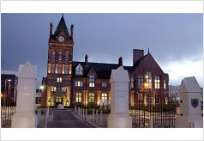Look at the image and write a detailed answer to the question: 
What is the location of the University of Teesside?

The question asks about the location of the University of Teesside. The caption states, 'This scene encapsulates the essence of the University of Teesside, located in Middlesbrough, North Yorkshire...' Therefore, the answer is 'Middlesbrough, North Yorkshire'.